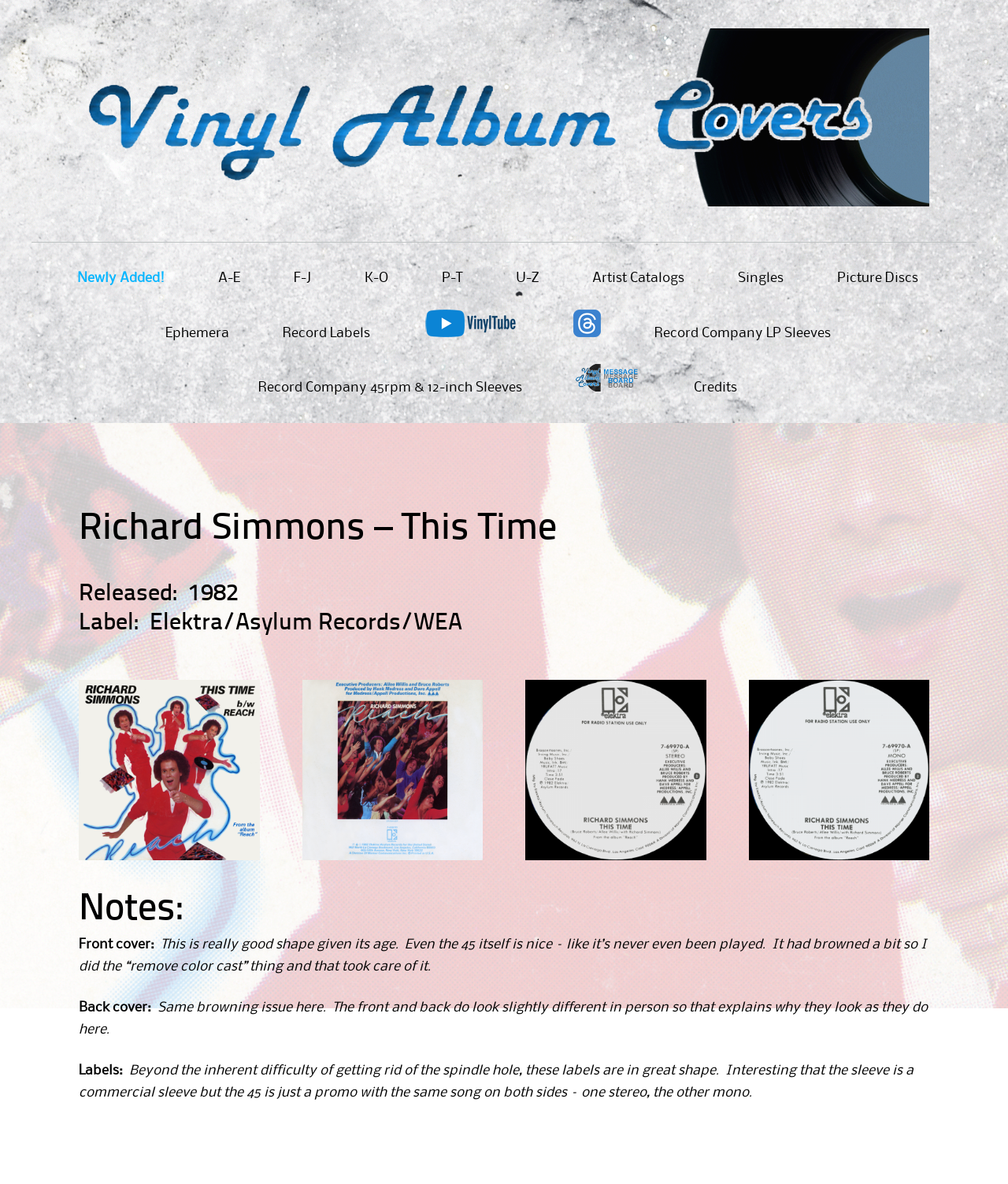Respond to the question below with a concise word or phrase:
What is the condition of the front cover?

Good shape